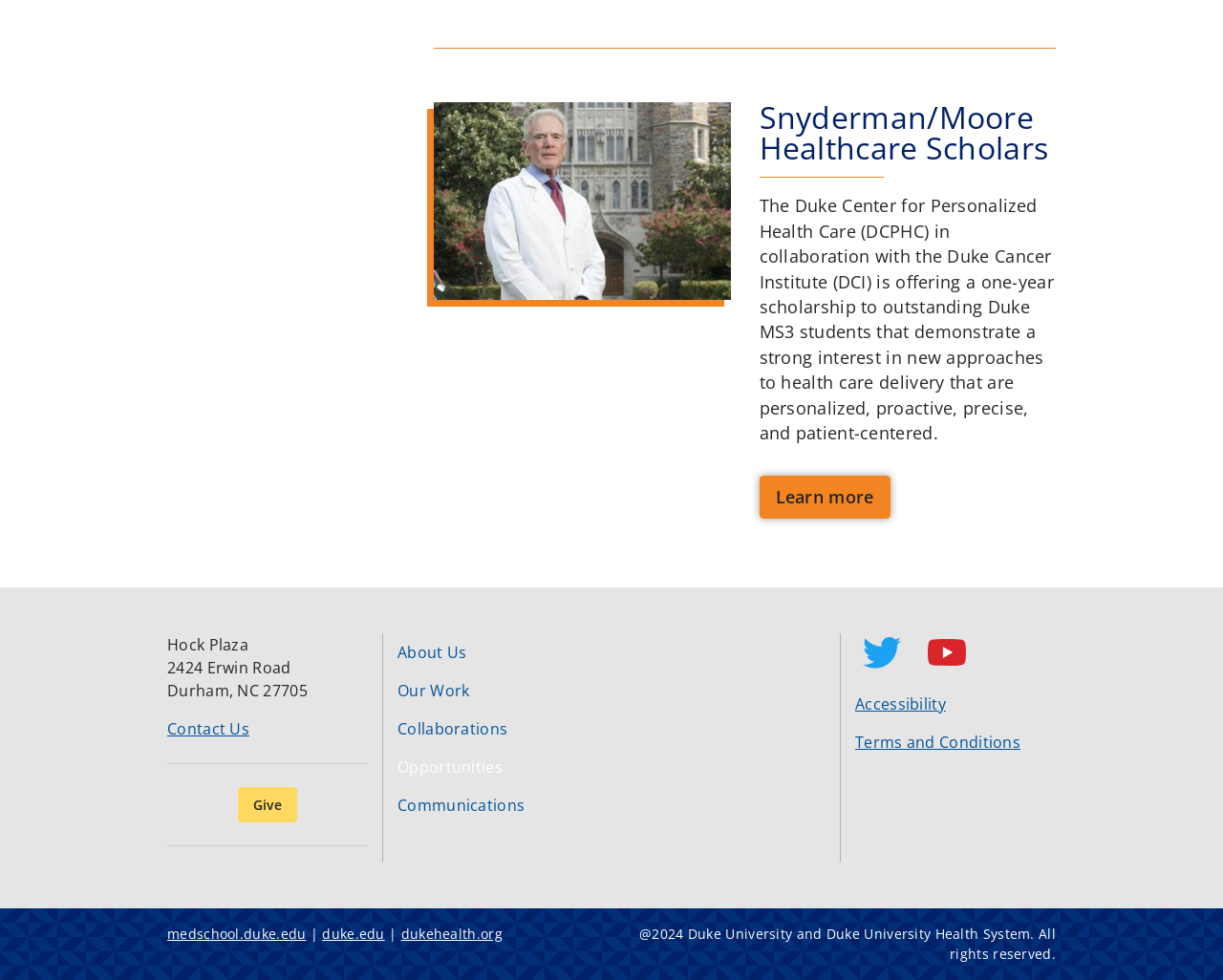What is the name of the healthcare scholars program?
Examine the image closely and answer the question with as much detail as possible.

I found the answer by looking at the heading element with the text 'Snyderman/Moore Healthcare Scholars' which is located at the top of the webpage, indicating that it is the main topic of the page.